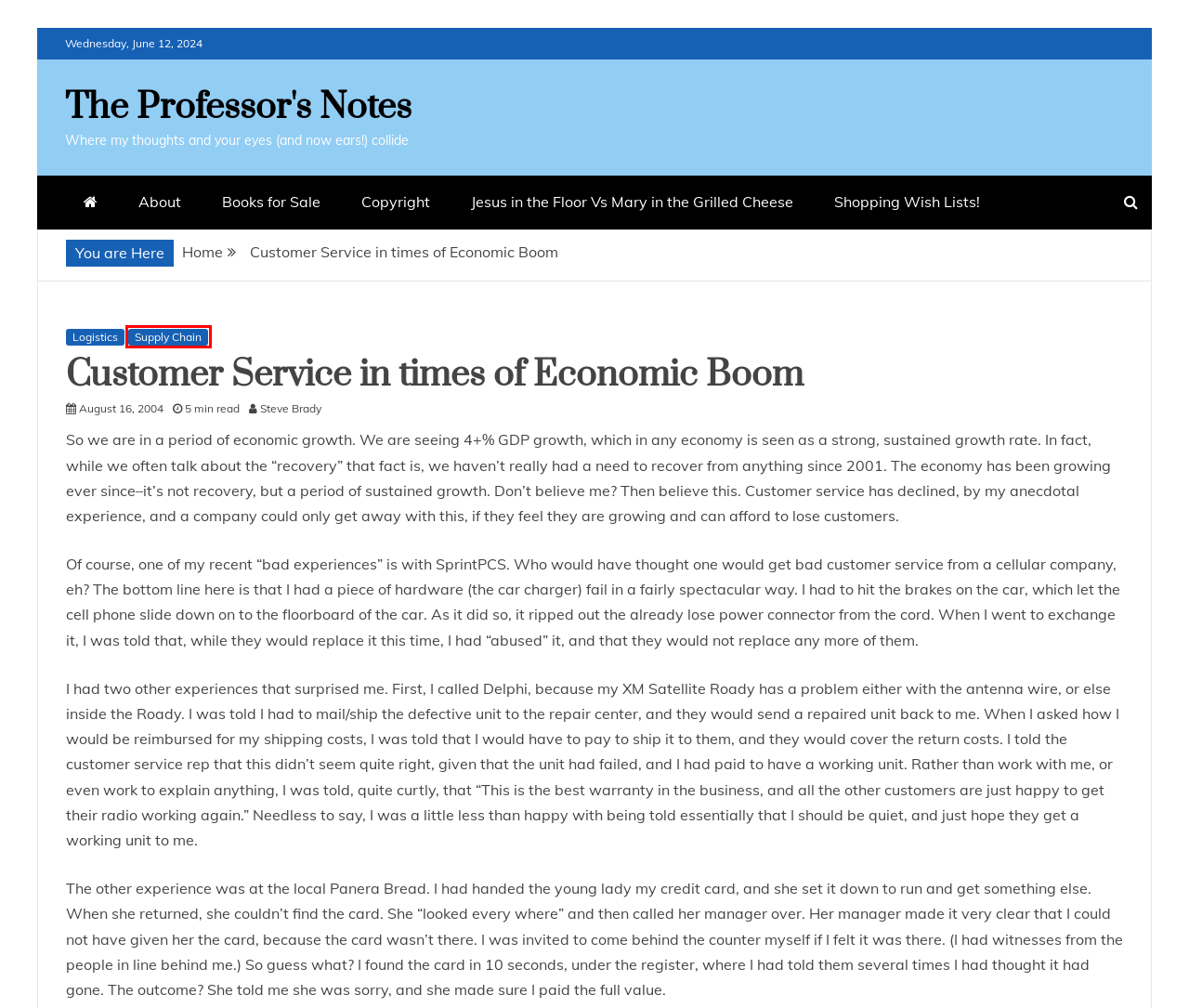You have been given a screenshot of a webpage, where a red bounding box surrounds a UI element. Identify the best matching webpage description for the page that loads after the element in the bounding box is clicked. Options include:
A. Jesus in the Floor Vs Mary in the Grilled Cheese – The Professor's Notes
B. Copyright – The Professor's Notes
C. Supply Chain – The Professor's Notes
D. Shopping Wish Lists! – The Professor's Notes
E. Steve Brady – The Professor's Notes
F. The Professor's Notes – Where my thoughts and your eyes (and now ears!) collide
G. Logistics – The Professor's Notes
H. About – The Professor's Notes

C